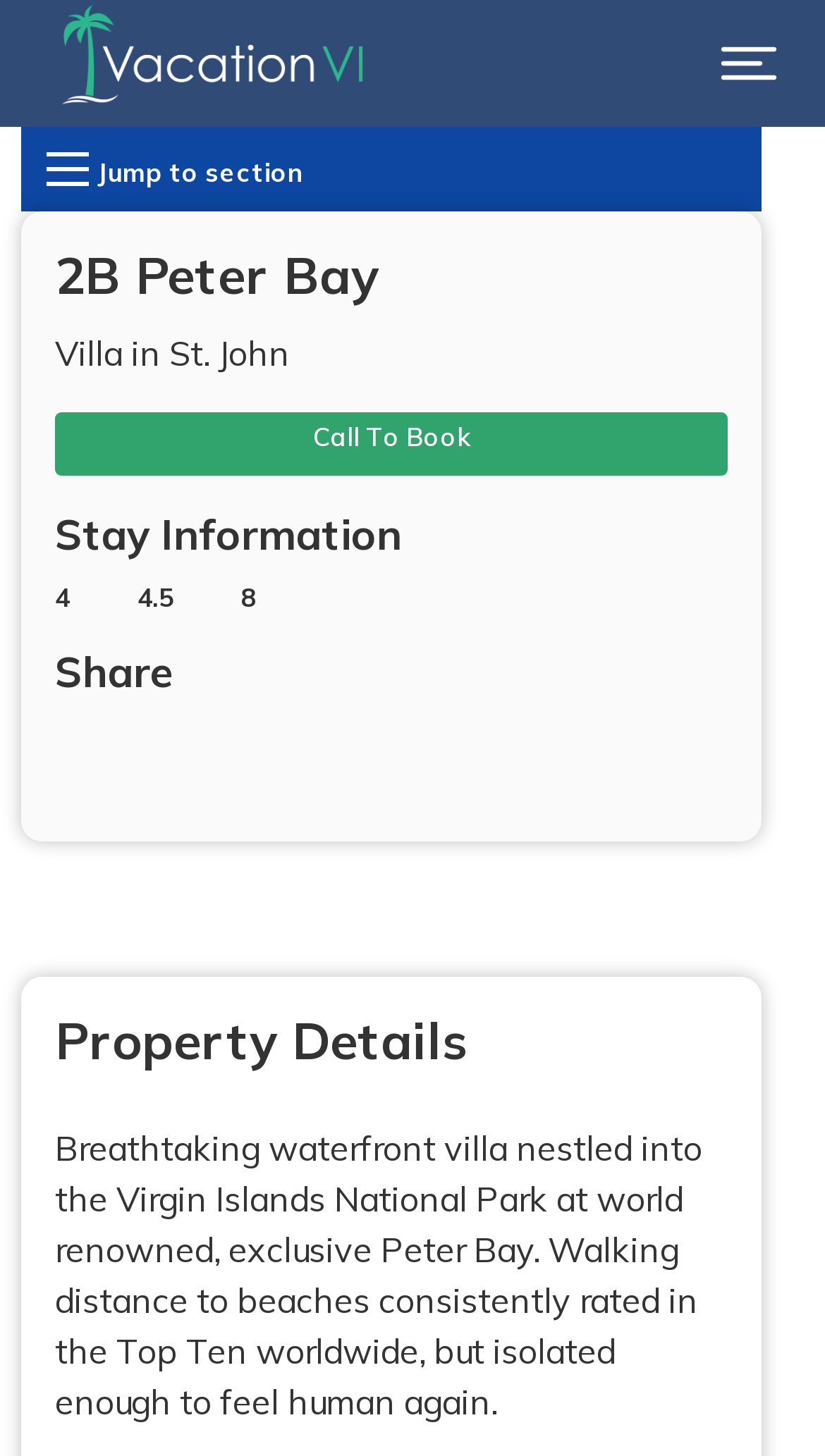Find the bounding box of the web element that fits this description: "Call To Book".

[0.067, 0.283, 0.882, 0.326]